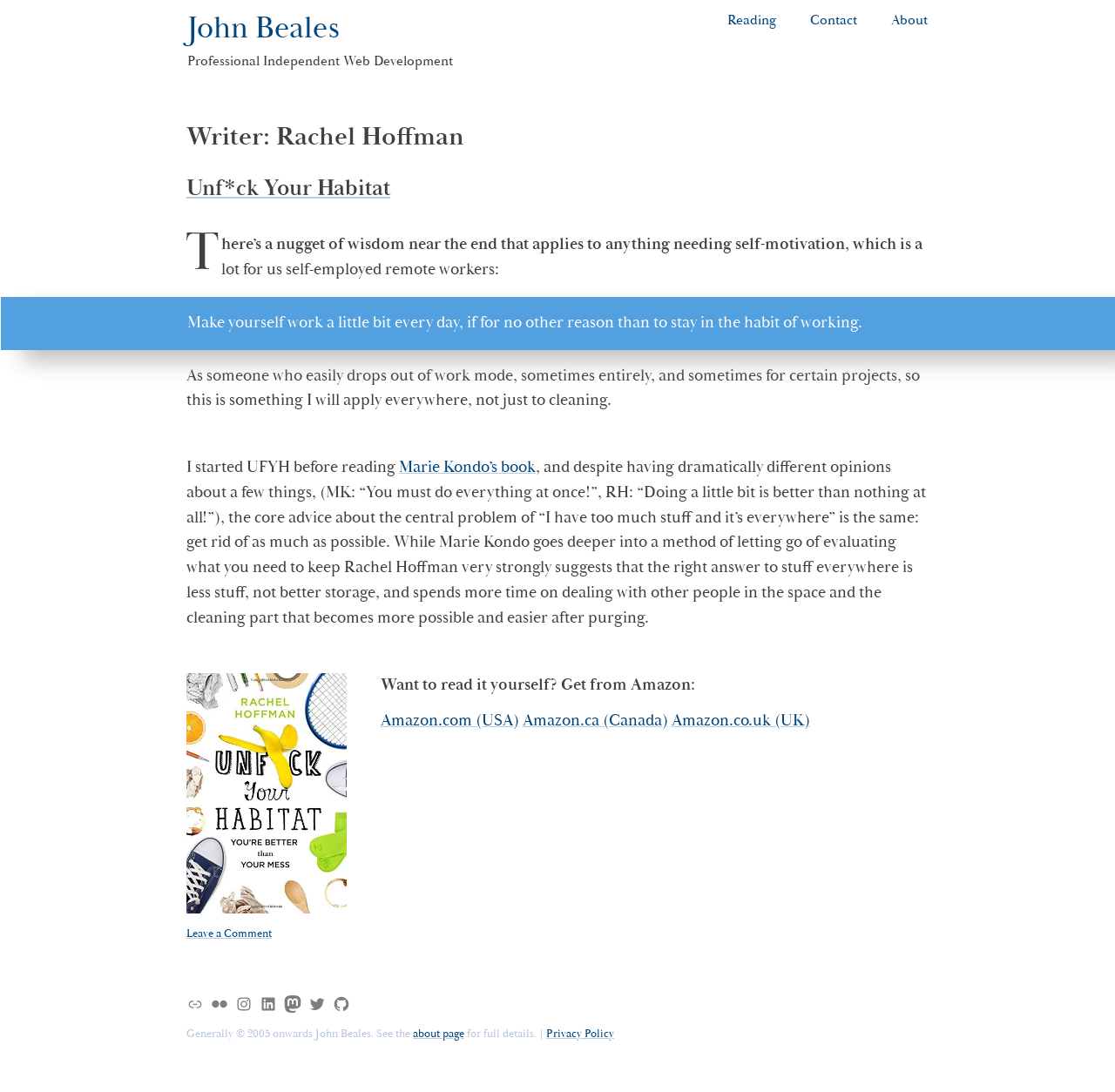Provide the bounding box coordinates of the HTML element this sentence describes: "Contact".

[0.727, 0.013, 0.769, 0.026]